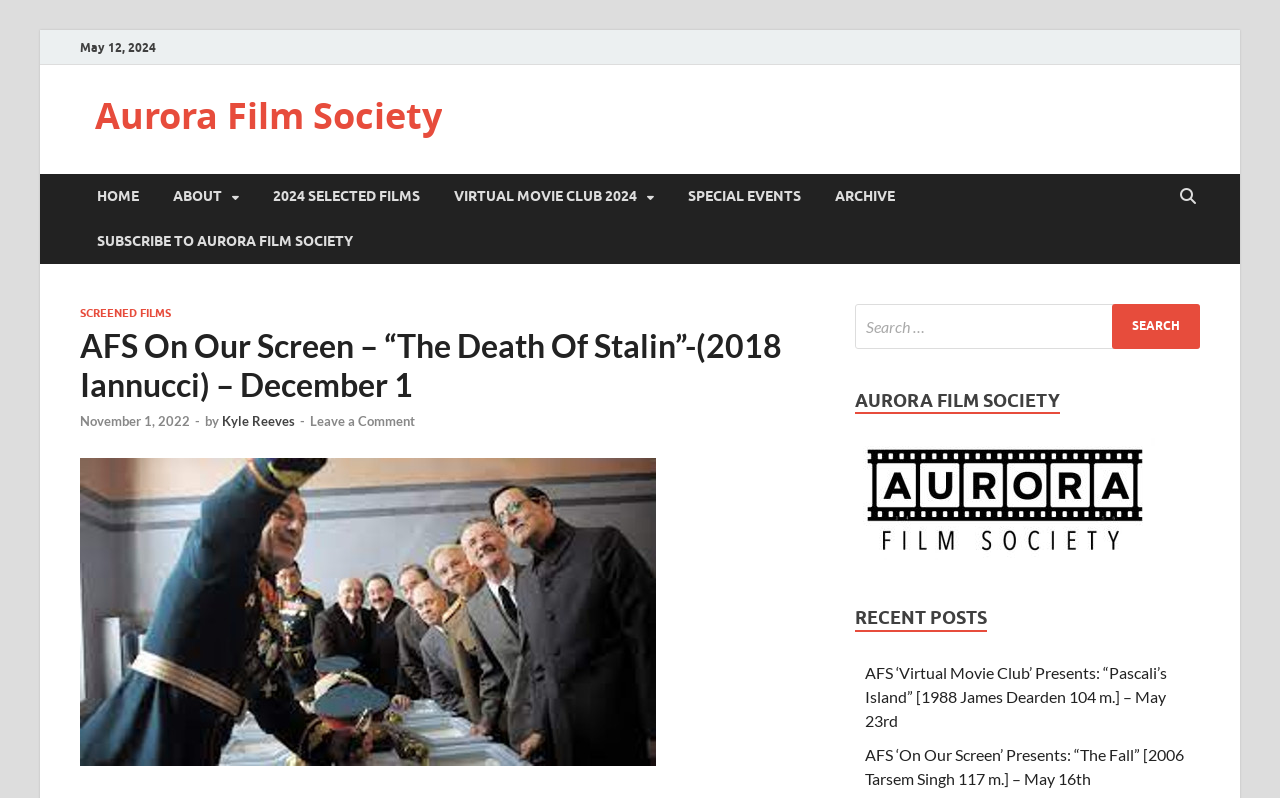Given the element description: "2024 Selected Films", predict the bounding box coordinates of this UI element. The coordinates must be four float numbers between 0 and 1, given as [left, top, right, bottom].

[0.2, 0.218, 0.341, 0.274]